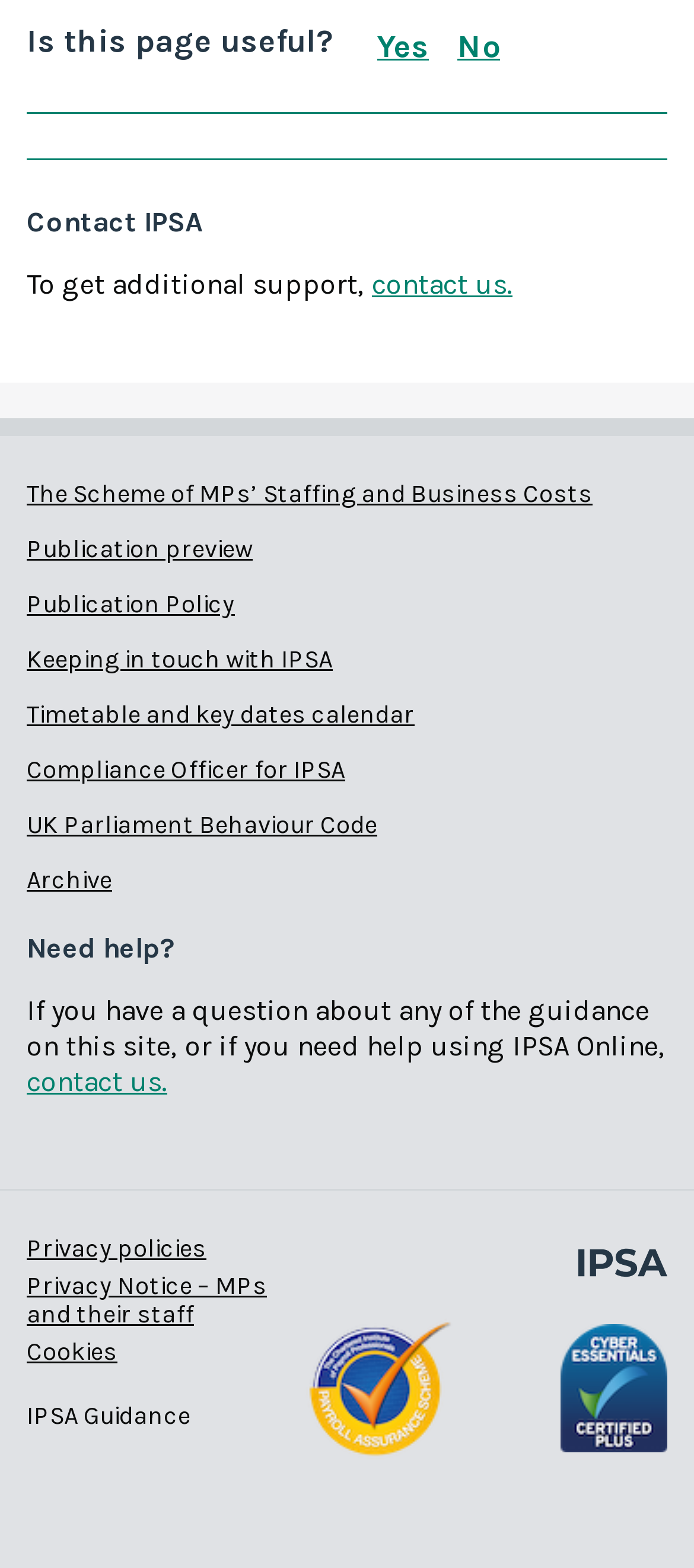What is the purpose of the 'Need help?' section?
Based on the visual details in the image, please answer the question thoroughly.

The 'Need help?' section is located near the bottom of the page, suggesting that it is a support resource. It contains a heading and a static text element, indicating that it provides information or guidance for users who need help with the website or its content.